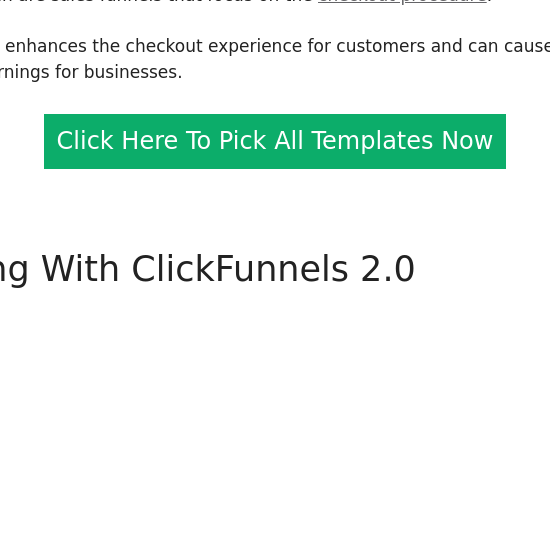Describe every detail you can see in the image.

The image prominently features the heading "Starting With ClickFunnels 2.0," which serves as an introduction to the key features and benefits of the ClickFunnels platform. Below the heading, there's an informative text block discussing how ClickFunnels 2.0 enhances the checkout experience for customers, potentially driving increased sales and revenue for businesses. Additionally, a bright green button labeled "Click Here To Pick All Templates Now" invites users to take action by selecting from a variety of pre-built templates, streamlining the process of creating effective sales funnels. This image encapsulates the essential aspects of getting started with ClickFunnels 2.0, focusing on user engagement and effective marketing strategies.